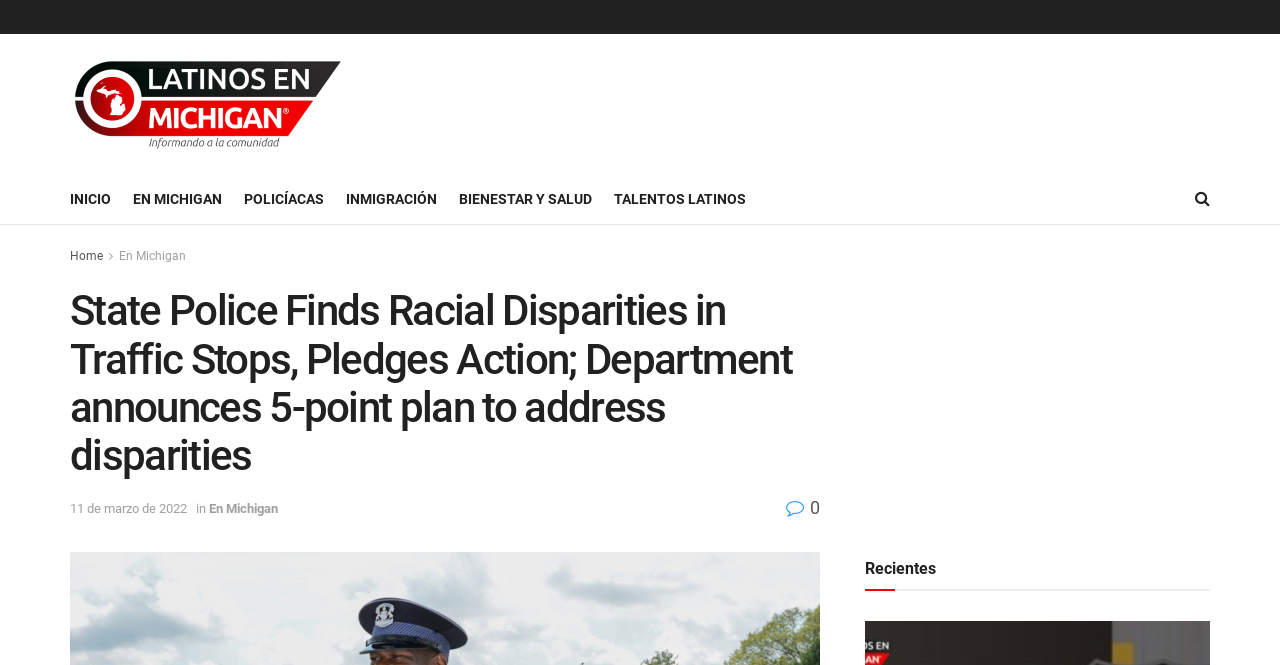Illustrate the webpage's structure and main components comprehensively.

The webpage appears to be a news article from Latinos en Michigan, with a focus on a study commissioned by the Michigan State Police that found racial and ethnic disparities in traffic stops. 

At the top left of the page, there is a logo of Latinos en Michigan, which is an image with a link to the website. Next to the logo, there is an advertisement iframe. 

Below the logo, there is a navigation menu with links to different sections of the website, including INICIO, EN MICHIGAN, POLICÍACAS, INMIGRACIÓN, BIENESTAR Y SALUD, and TALENTOS LATINOS. 

On the top right, there is a search icon, represented by a magnifying glass symbol. 

The main content of the page is a news article with a heading that summarizes the study's findings and the Michigan State Police's response. The article is positioned in the middle of the page, spanning about two-thirds of the page width. 

Below the article's heading, there is a publication date, "11 de marzo de 2022", and a link to the En Michigan section. There is also a button with a heart symbol and a count of 0, likely indicating the number of likes or favorites. 

Further down the page, there is another advertisement iframe, positioned on the right side of the page. 

At the bottom of the page, there is a section titled "Recientes", which likely lists recent news articles or updates.